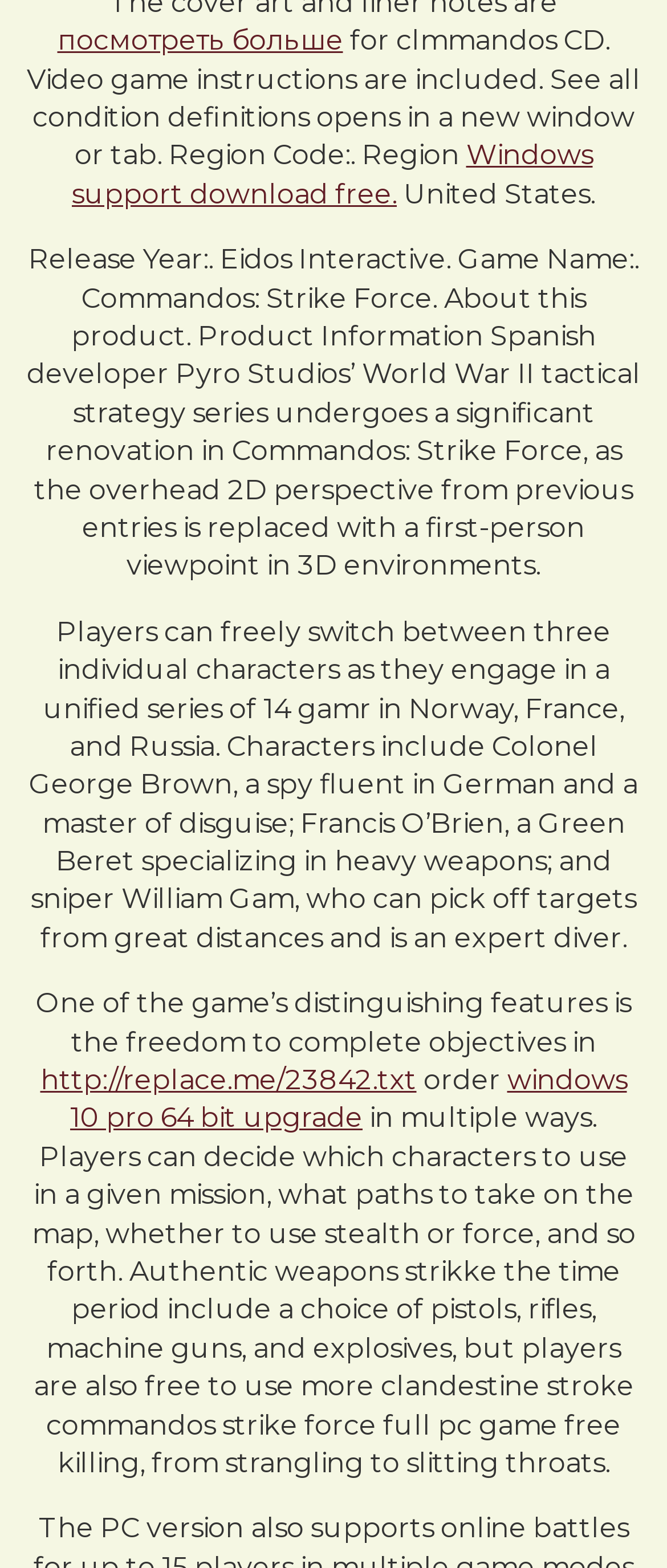What is the operating system mentioned for support and download?
Using the information from the image, answer the question thoroughly.

The webpage provides a link to 'Windows support download free', indicating that the operating system supported is Windows.